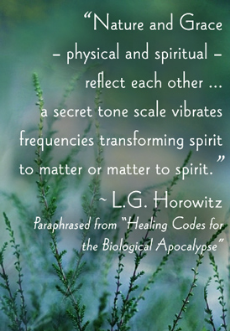Please provide a brief answer to the following inquiry using a single word or phrase:
What is the theme evoked by the combination of the imagery and the quote?

calm, healing, balance